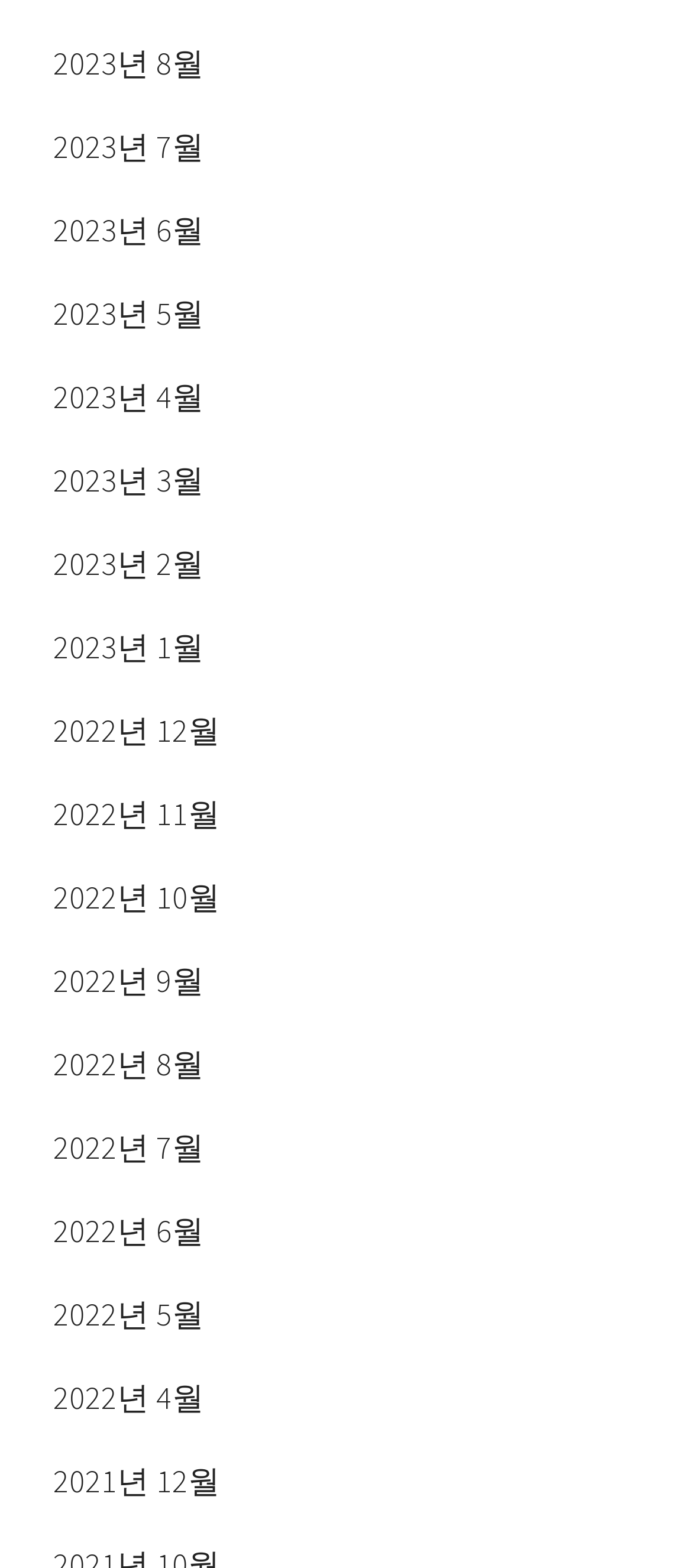Find the bounding box coordinates of the clickable element required to execute the following instruction: "View August 2023". Provide the coordinates as four float numbers between 0 and 1, i.e., [left, top, right, bottom].

[0.077, 0.014, 0.923, 0.067]